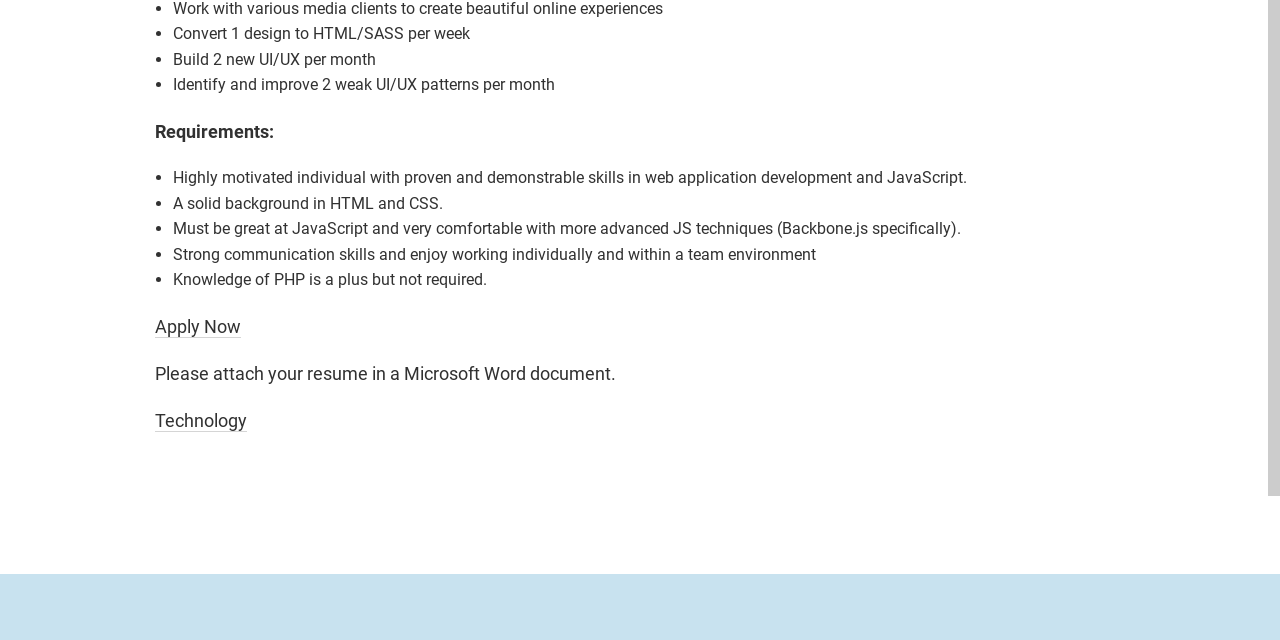Using floating point numbers between 0 and 1, provide the bounding box coordinates in the format (top-left x, top-left y, bottom-right x, bottom-right y). Locate the UI element described here: Apply Now

[0.121, 0.494, 0.188, 0.526]